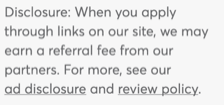Please provide a comprehensive answer to the question based on the screenshot: What is the design style of the disclosure statement?

The design of the disclosure statement is clean and modern, making the information easy to read and understand for visitors, which suggests a user-friendly and visually appealing interface.